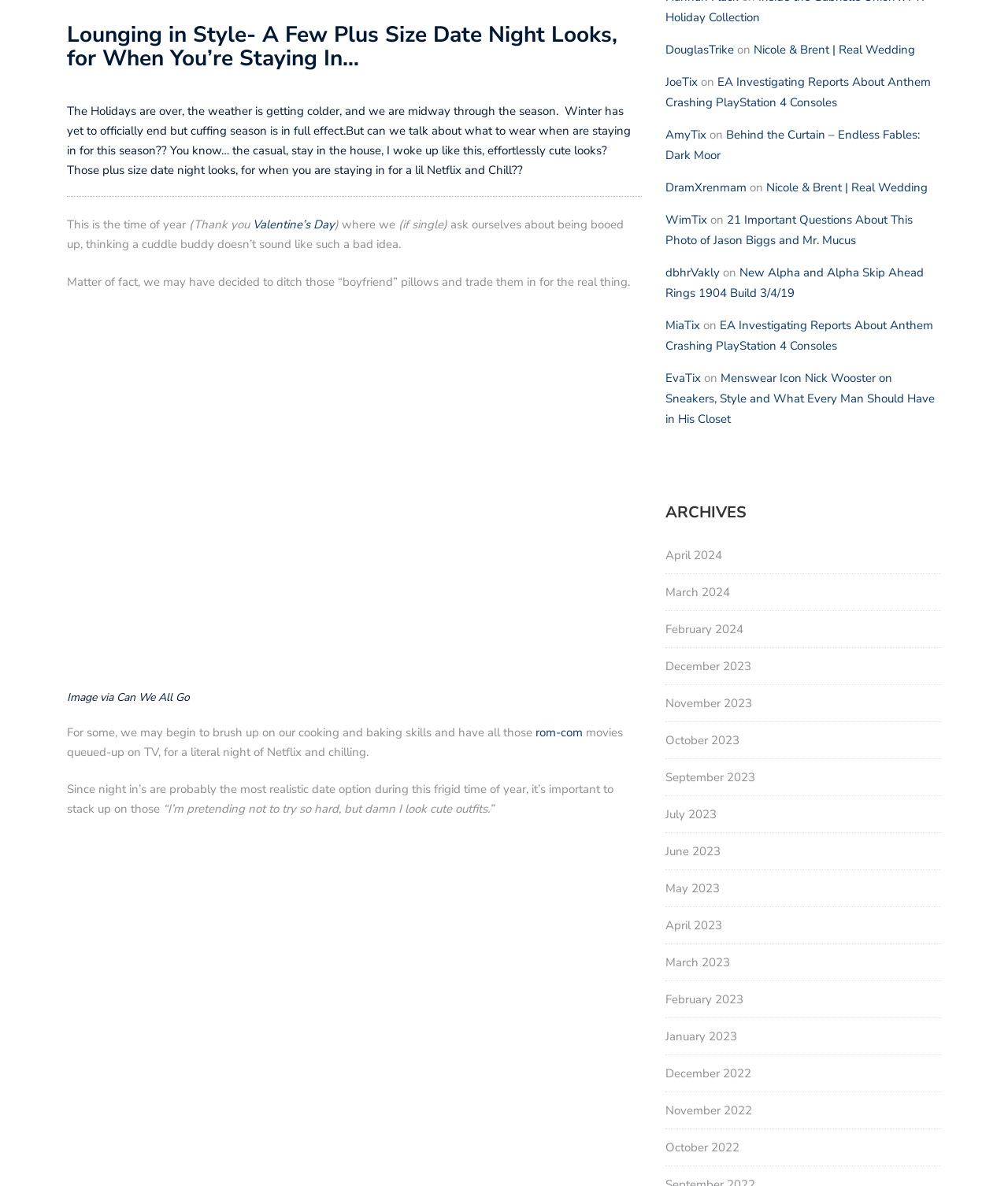Predict the bounding box for the UI component with the following description: "DouglasTrike".

[0.66, 0.035, 0.728, 0.048]